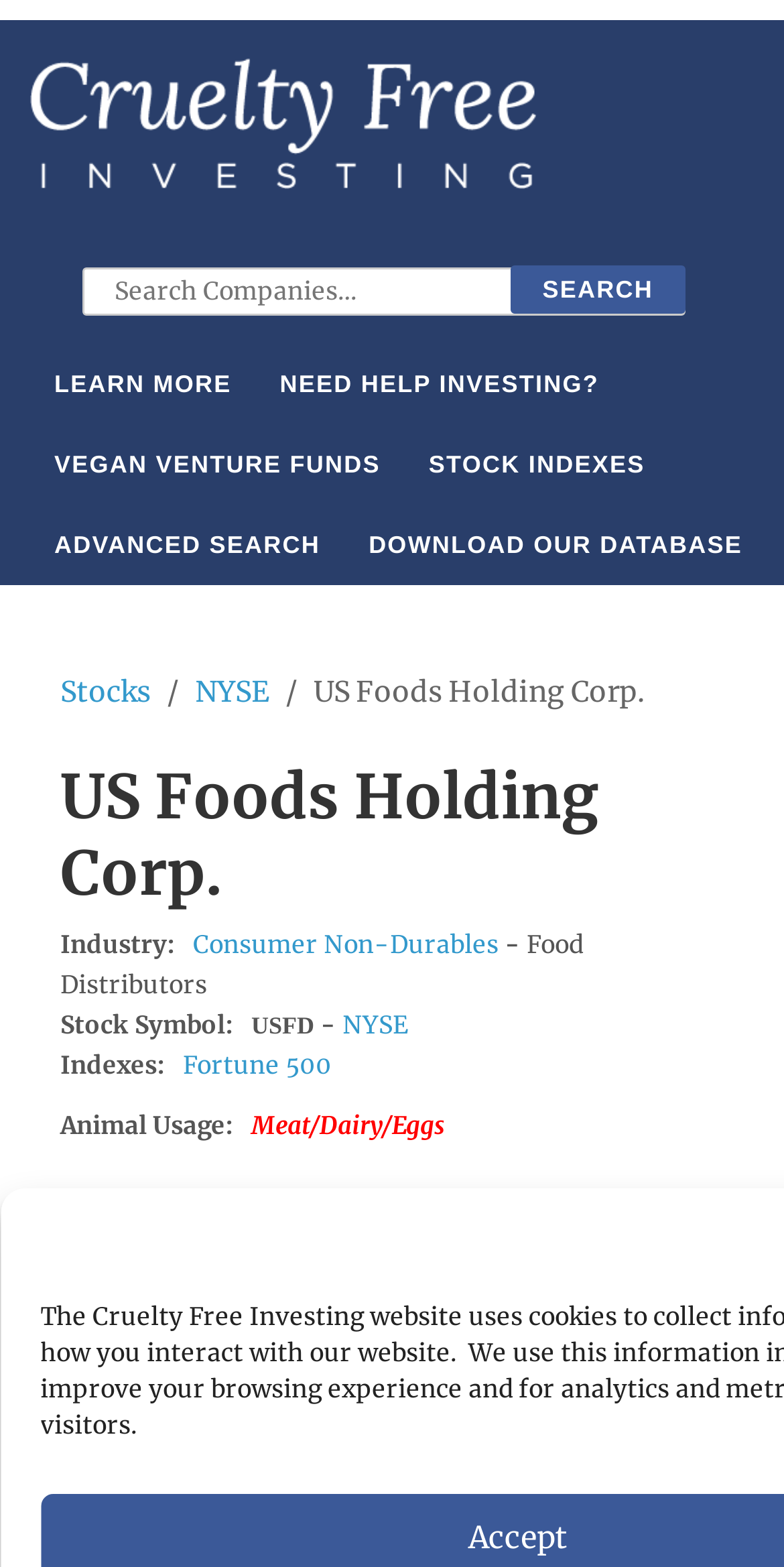Could you specify the bounding box coordinates for the clickable section to complete the following instruction: "View US Foods Holding Corp. stock information"?

[0.4, 0.43, 0.823, 0.453]